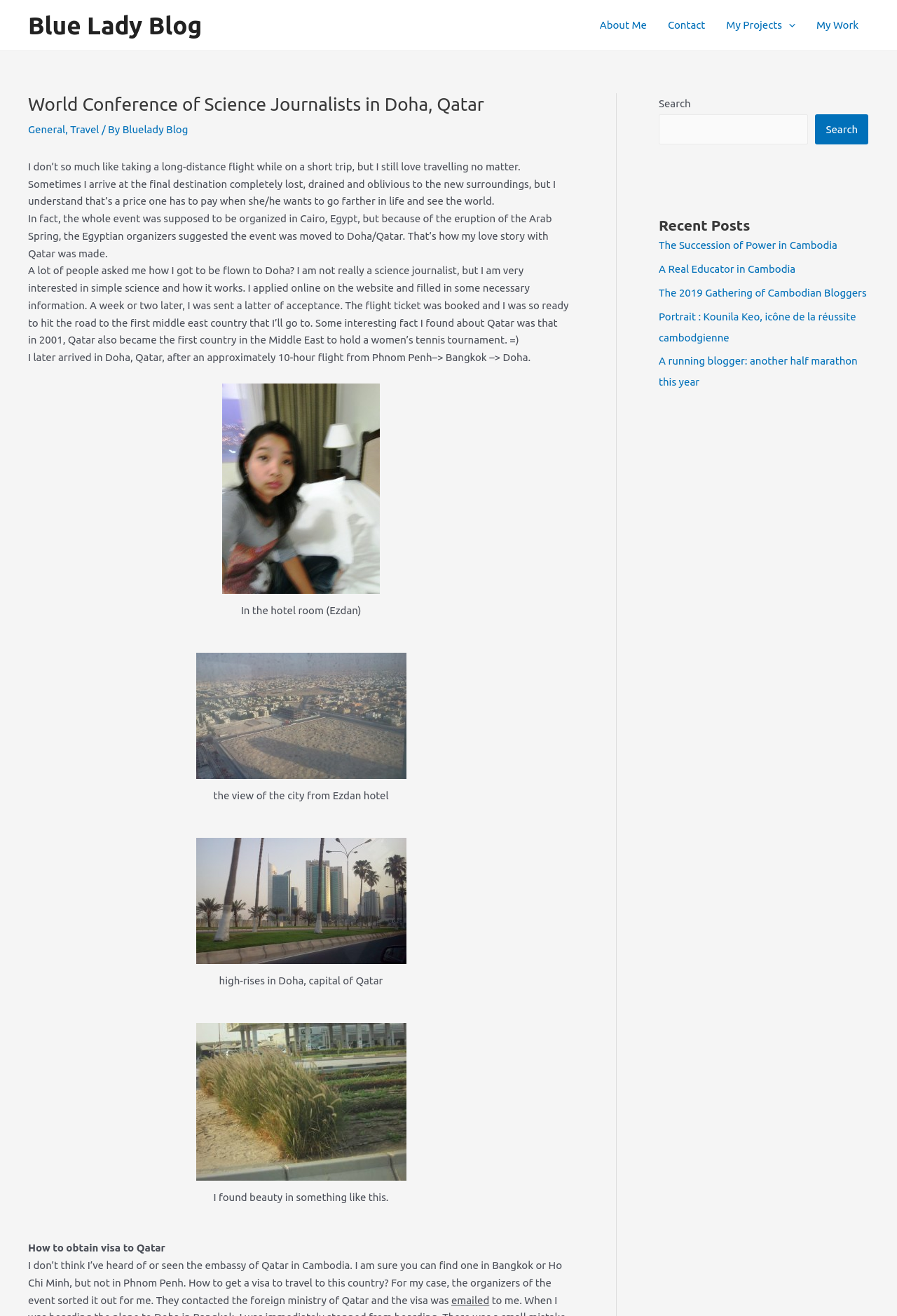What is the name of the hotel where the author stayed? Examine the screenshot and reply using just one word or a brief phrase.

Ezdan